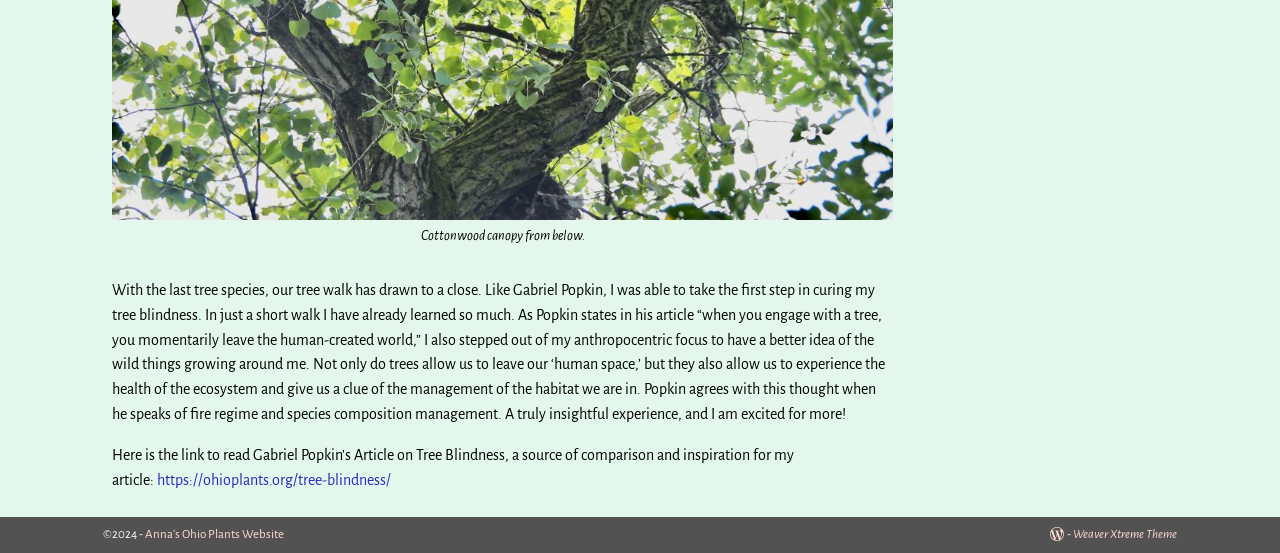What is the name of the website?
From the image, respond using a single word or phrase.

Anna's Ohio Plants Website